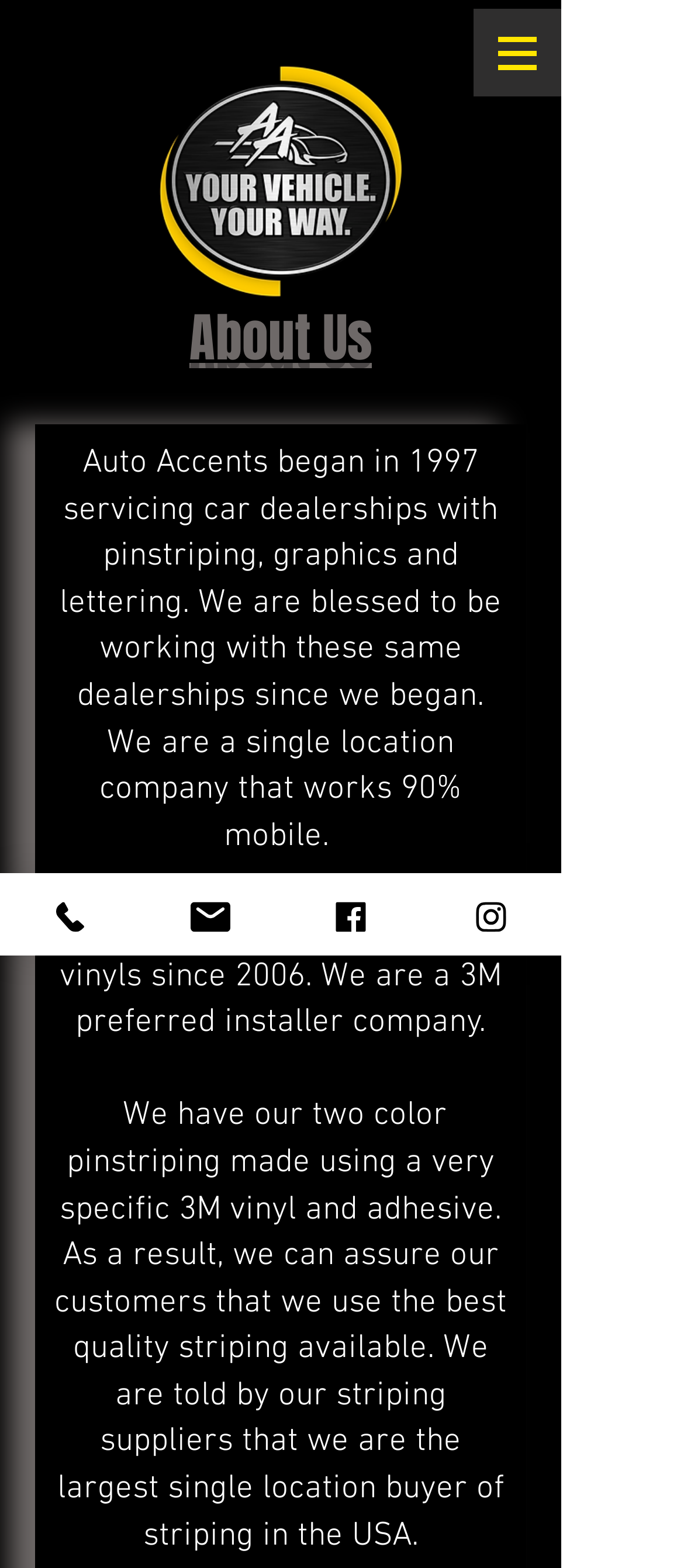What is the quality of the pinstriping material used?
Look at the image and respond with a one-word or short-phrase answer.

Best quality